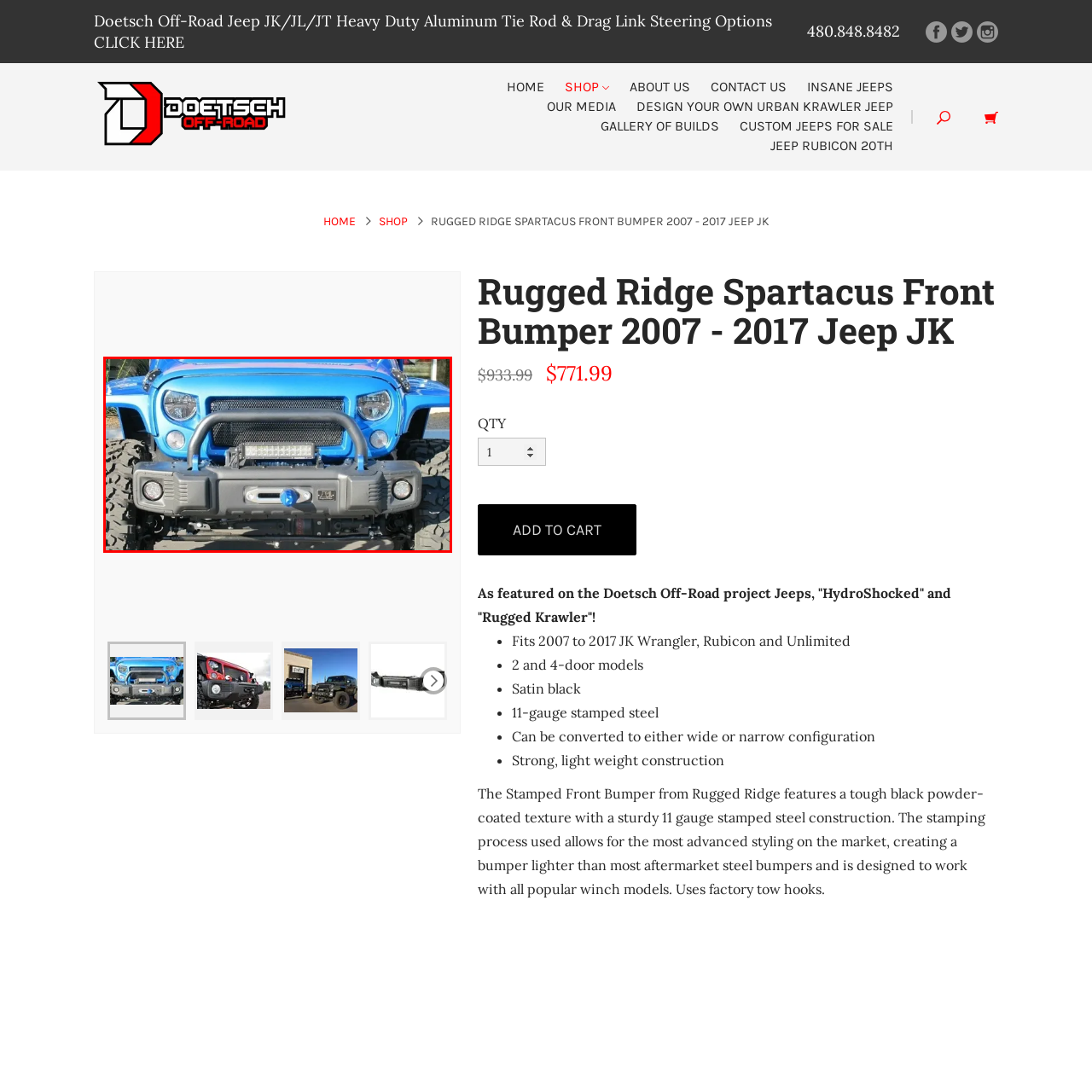Carefully look at the image inside the red box and answer the subsequent question in as much detail as possible, using the information from the image: 
What is the purpose of the winch plate?

The winch plate is designed to accommodate popular winch models, which suggests that it is intended to facilitate winching operations, likely for recovery or towing purposes during off-road adventures.